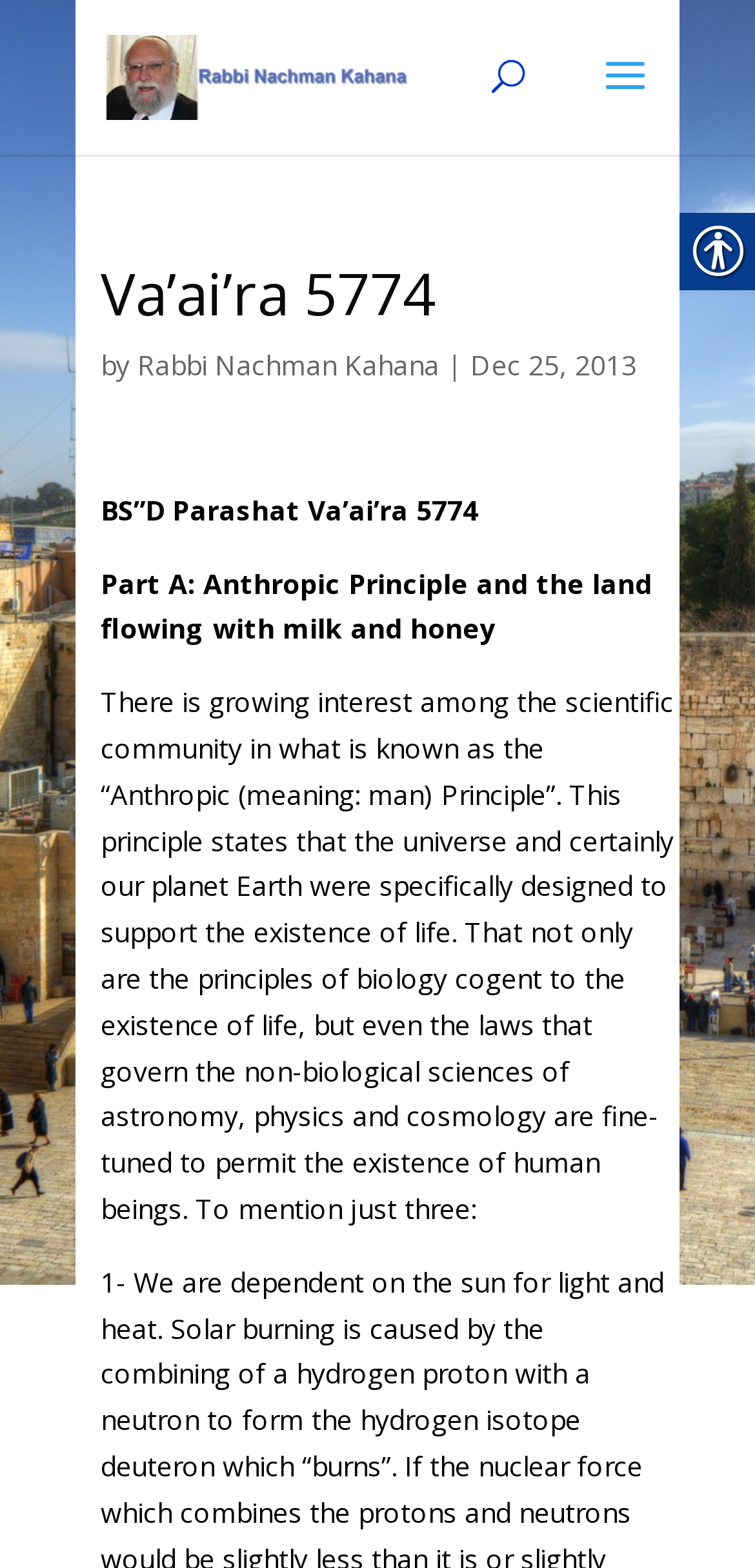What is the date of this article?
Using the information from the image, give a concise answer in one word or a short phrase.

Dec 25, 2013